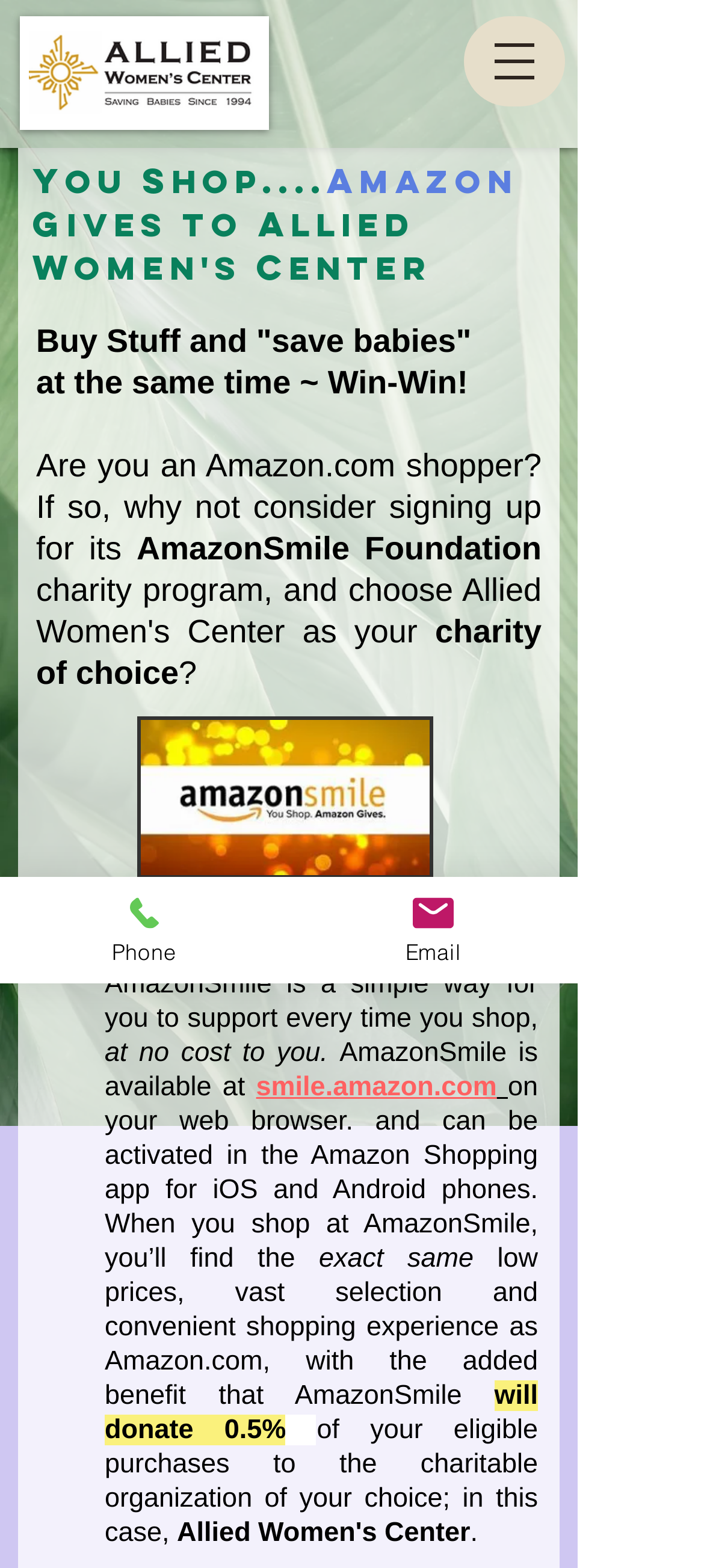Using the format (top-left x, top-left y, bottom-right x, bottom-right y), provide the bounding box coordinates for the described UI element. All values should be floating point numbers between 0 and 1: smile.amazon.com

[0.364, 0.684, 0.706, 0.703]